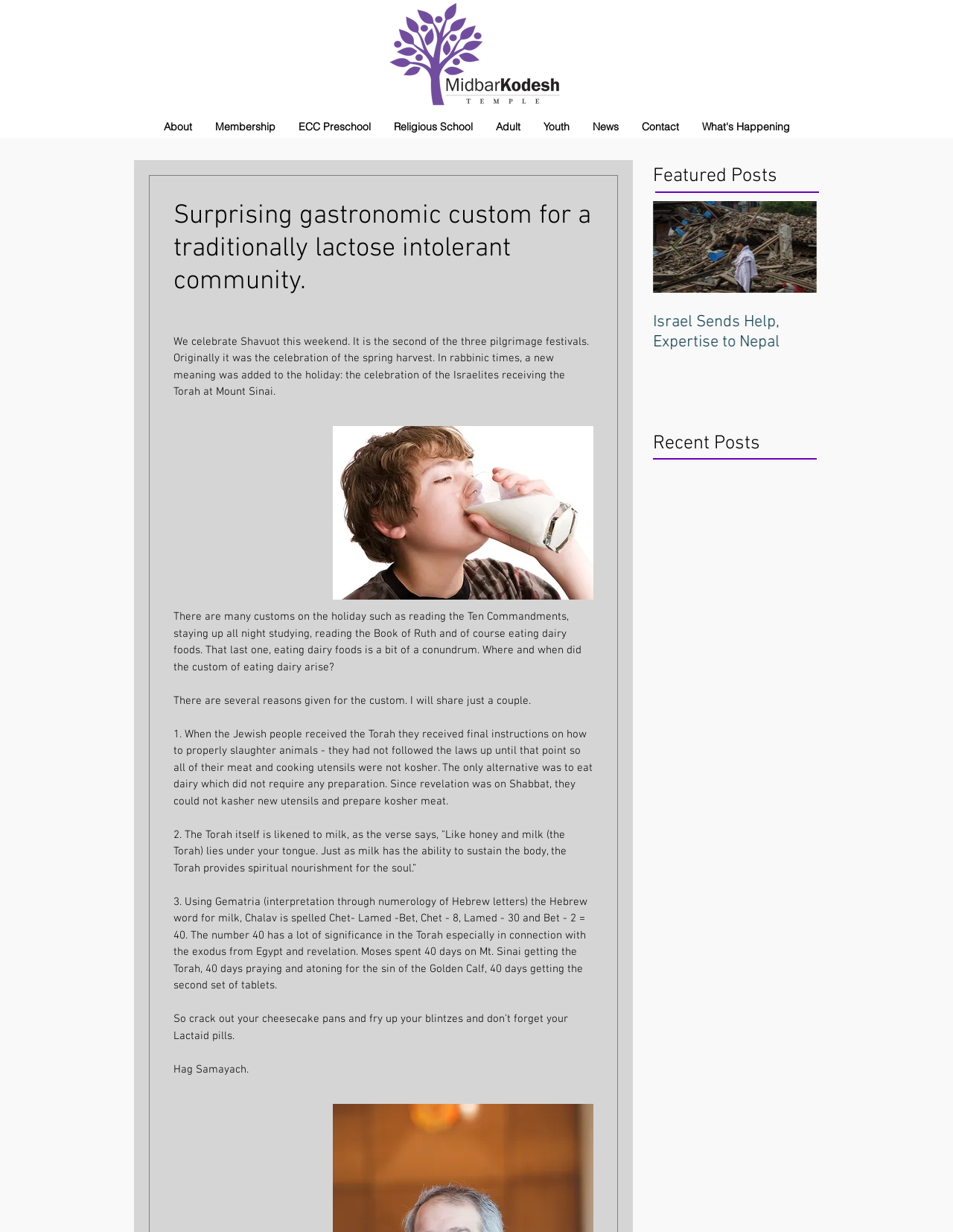Predict the bounding box of the UI element based on this description: "USY's community service".

[0.685, 0.254, 0.857, 0.286]